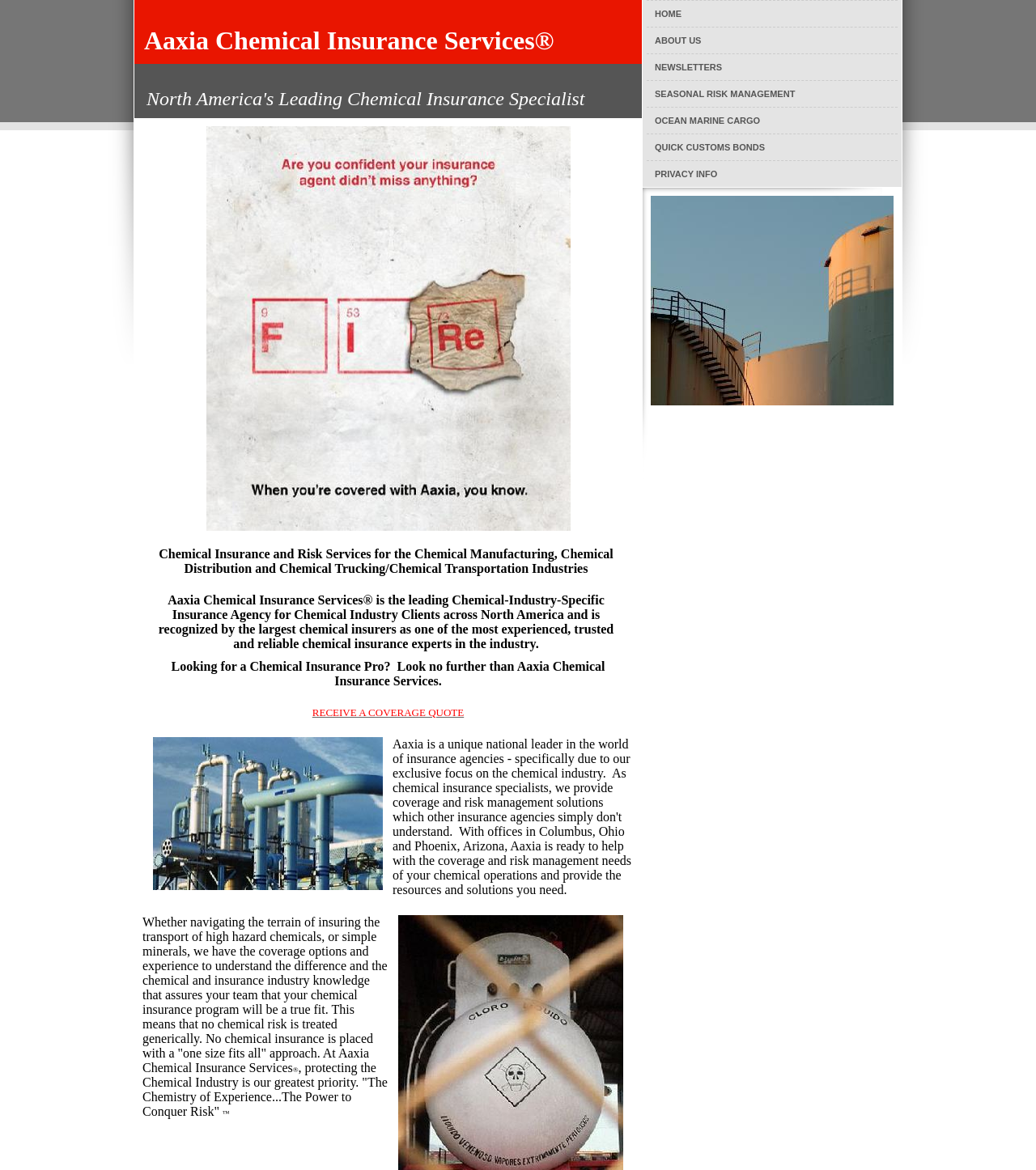How many offices does Aaxia Chemical Insurance Services have?
Using the visual information, answer the question in a single word or phrase.

Two